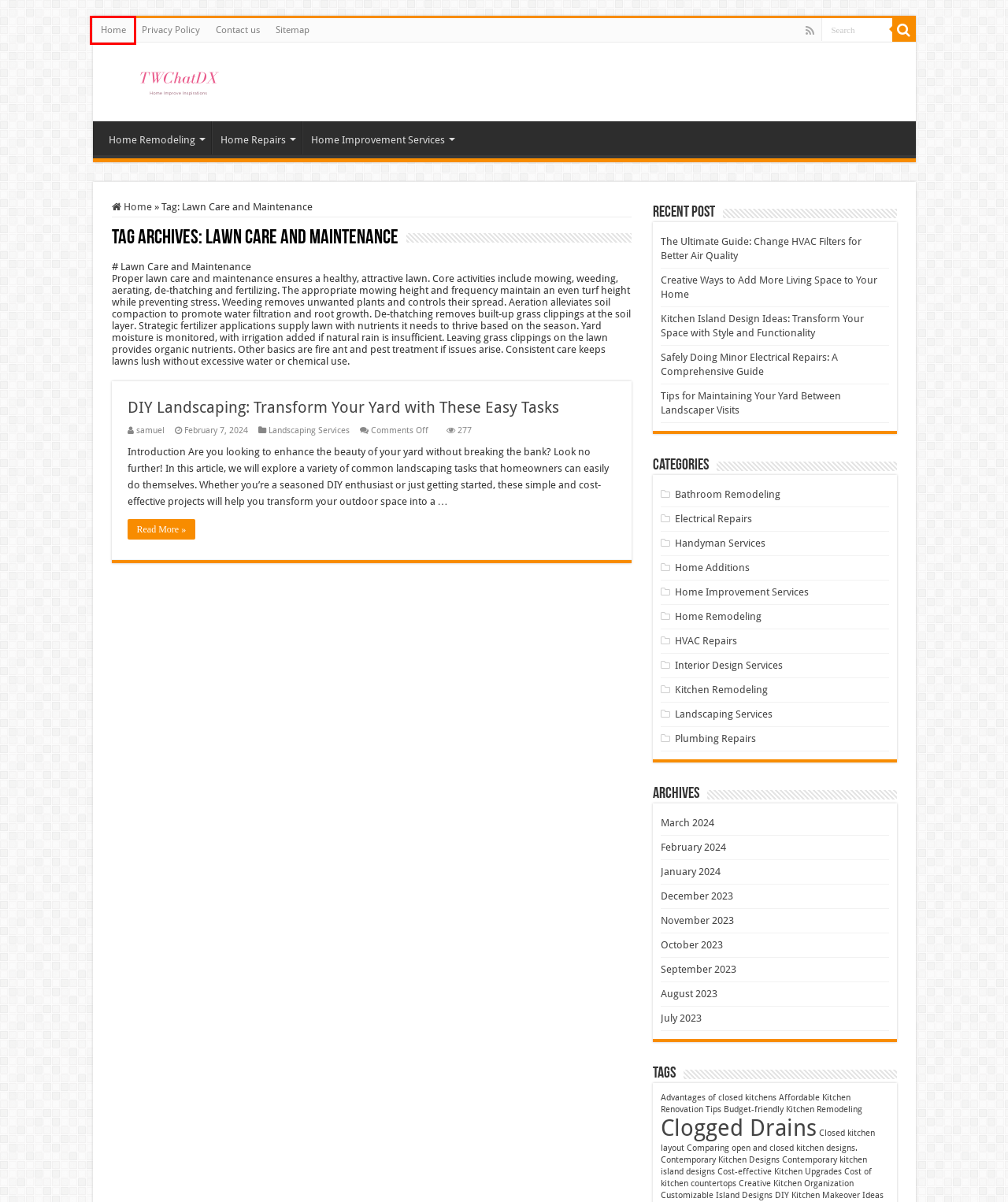You are provided a screenshot of a webpage featuring a red bounding box around a UI element. Choose the webpage description that most accurately represents the new webpage after clicking the element within the red bounding box. Here are the candidates:
A. Clogged Drains - TWChatDX
B. Contemporary kitchen island designs - TWChatDX
C. TWChatDX
D. samuel - TWChatDX
E. The Ultimate Guide: Change HVAC Filters for Better Air Quality - TWChatDX
F. Comparing open and closed kitchen designs. - TWChatDX
G. July, 2023 - TWChatDX
H. Kitchen Island Design Ideas: Transform Your Space with Style and Functionality - TWChatDX

C